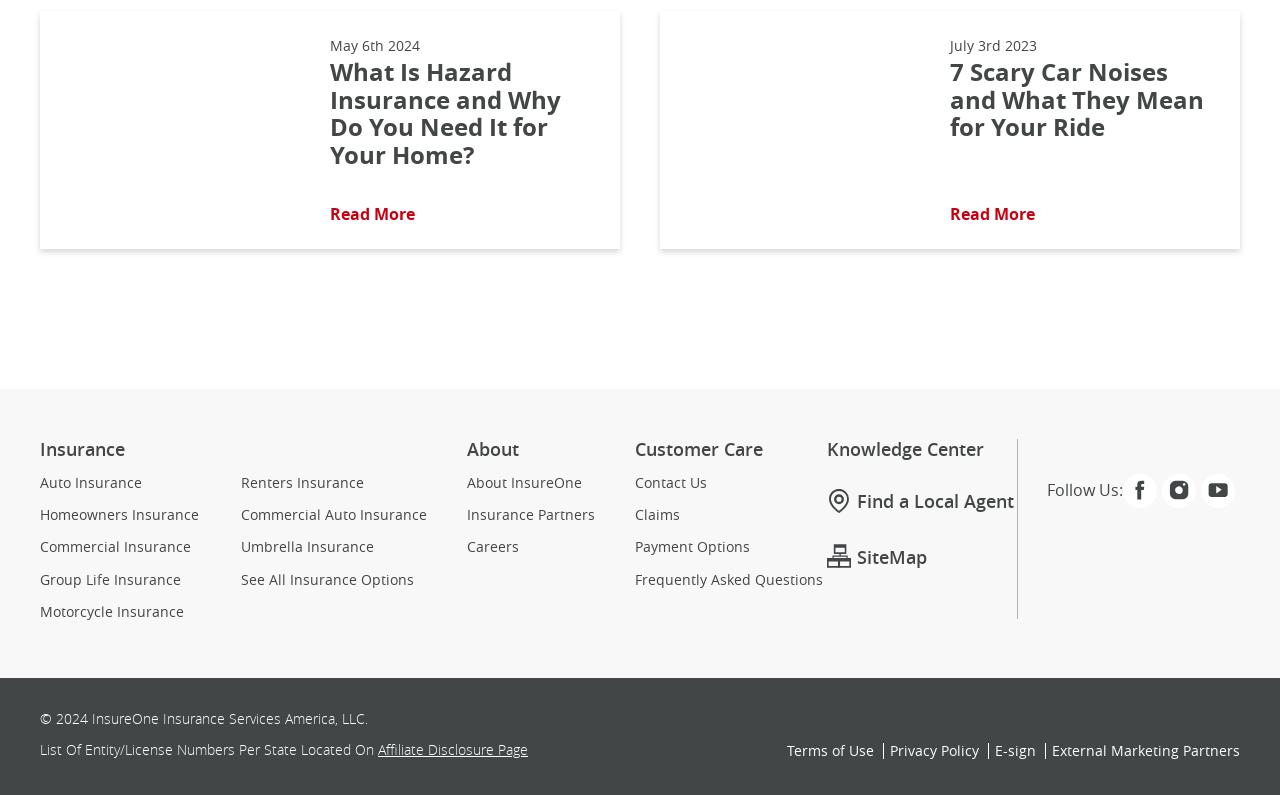Determine the bounding box coordinates of the UI element described by: "Privacy Policy".

[0.695, 0.935, 0.765, 0.955]